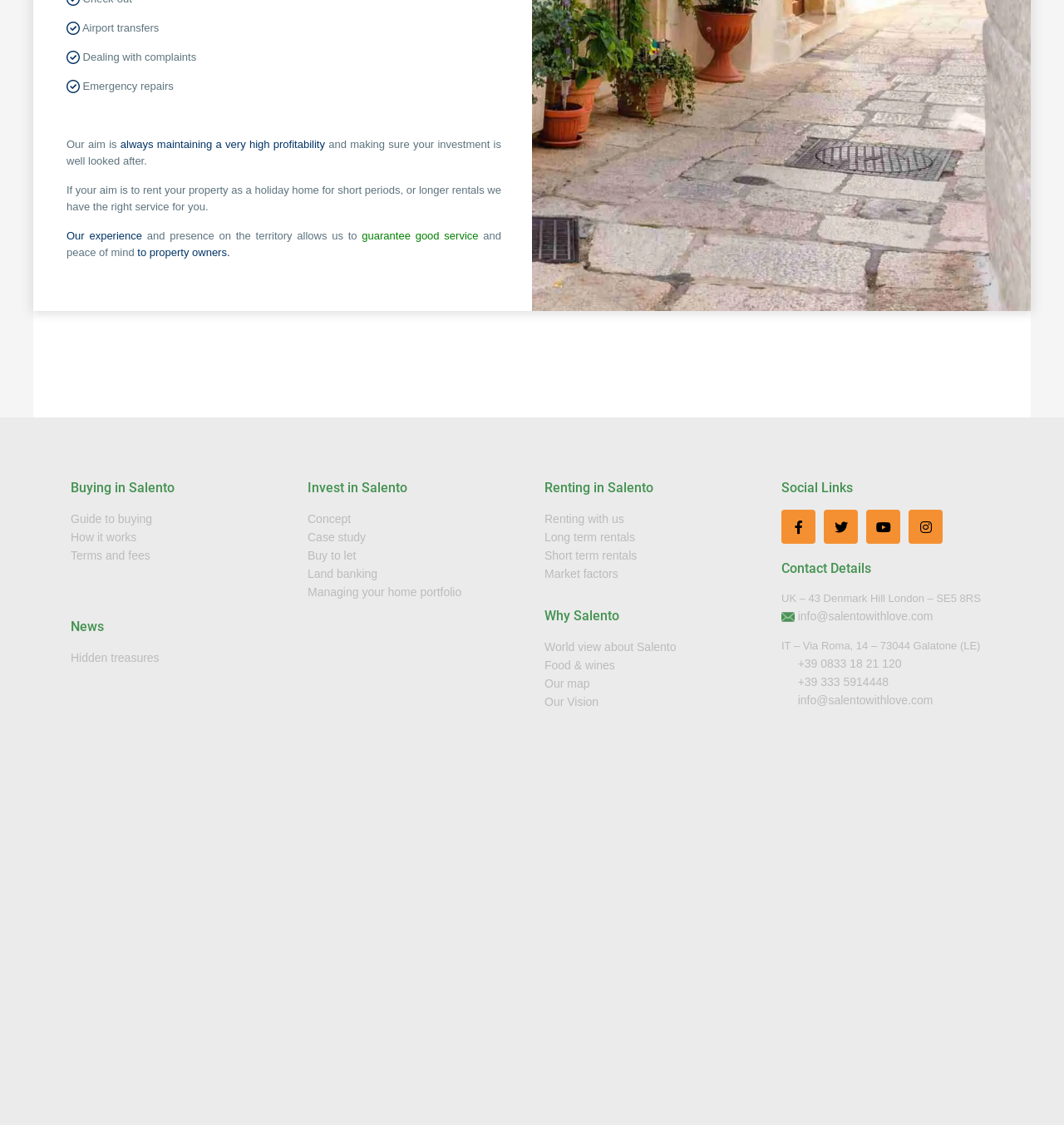What is the main focus of this website?
Based on the screenshot, provide a one-word or short-phrase response.

Property management